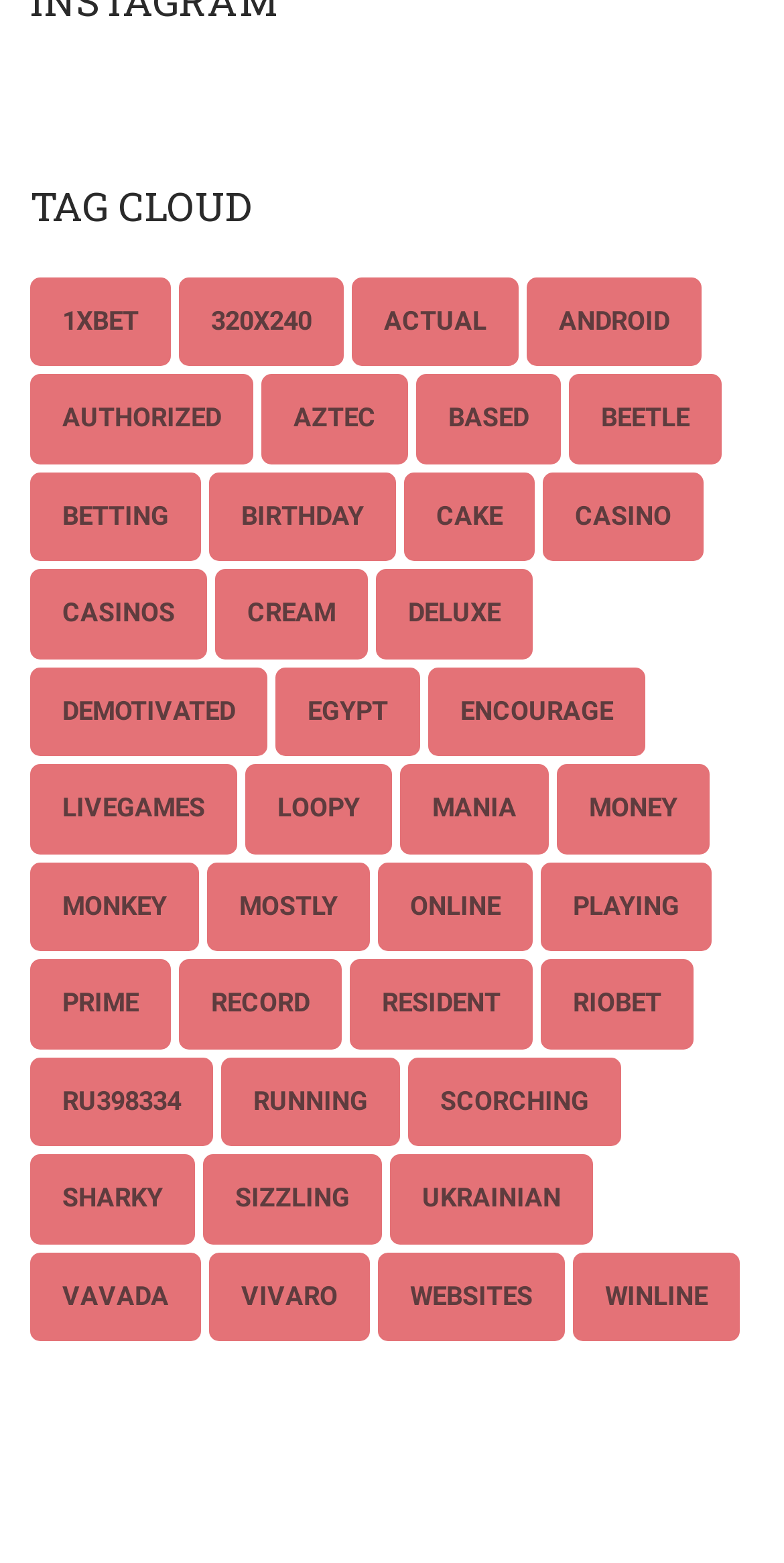Please answer the following question using a single word or phrase: 
What is the first tag in the tag cloud?

1XBET